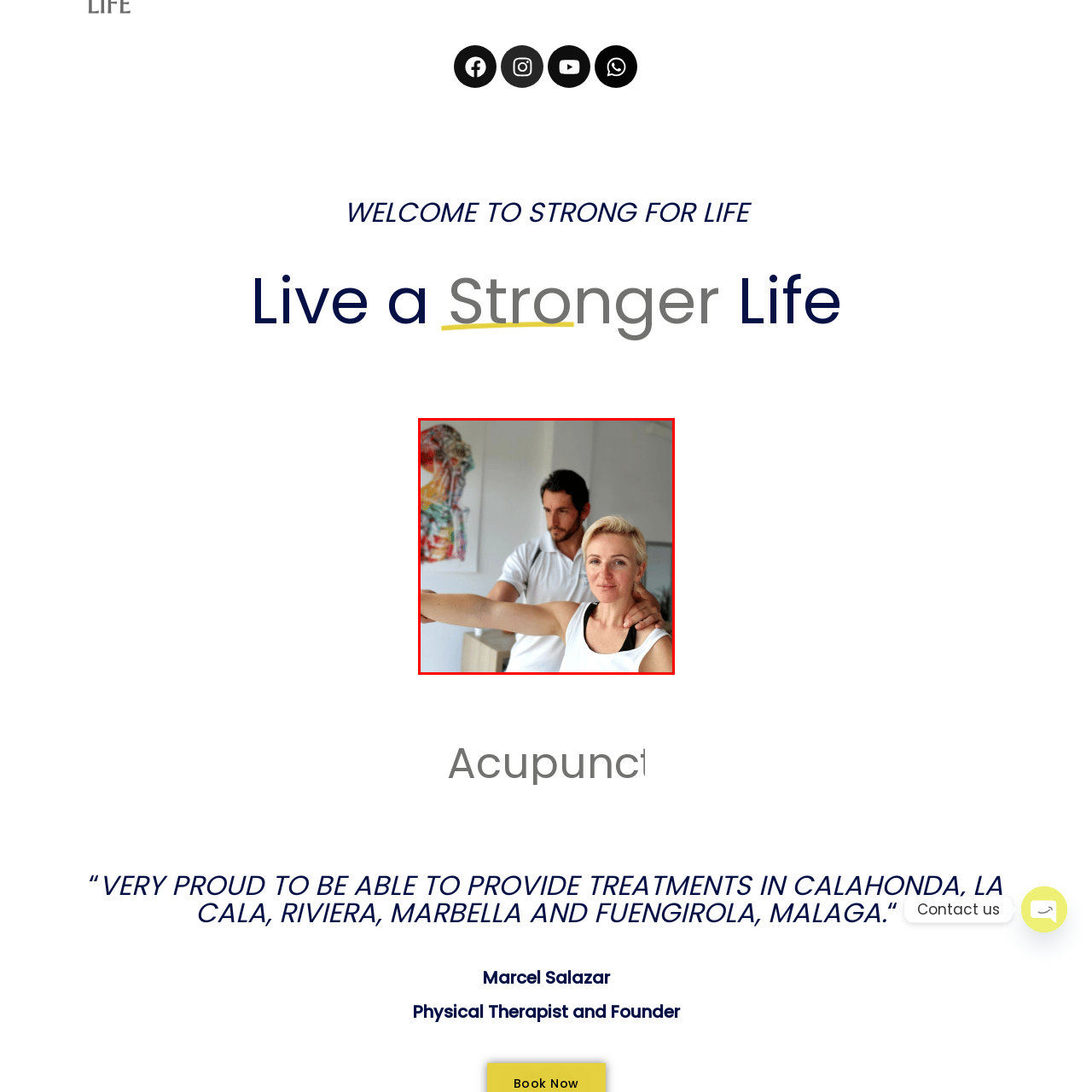Study the area of the image outlined in red and respond to the following question with as much detail as possible: What is the man wearing?

The caption describes the man behind the woman as wearing a white polo shirt, which provides support to the woman during the physical therapy session.